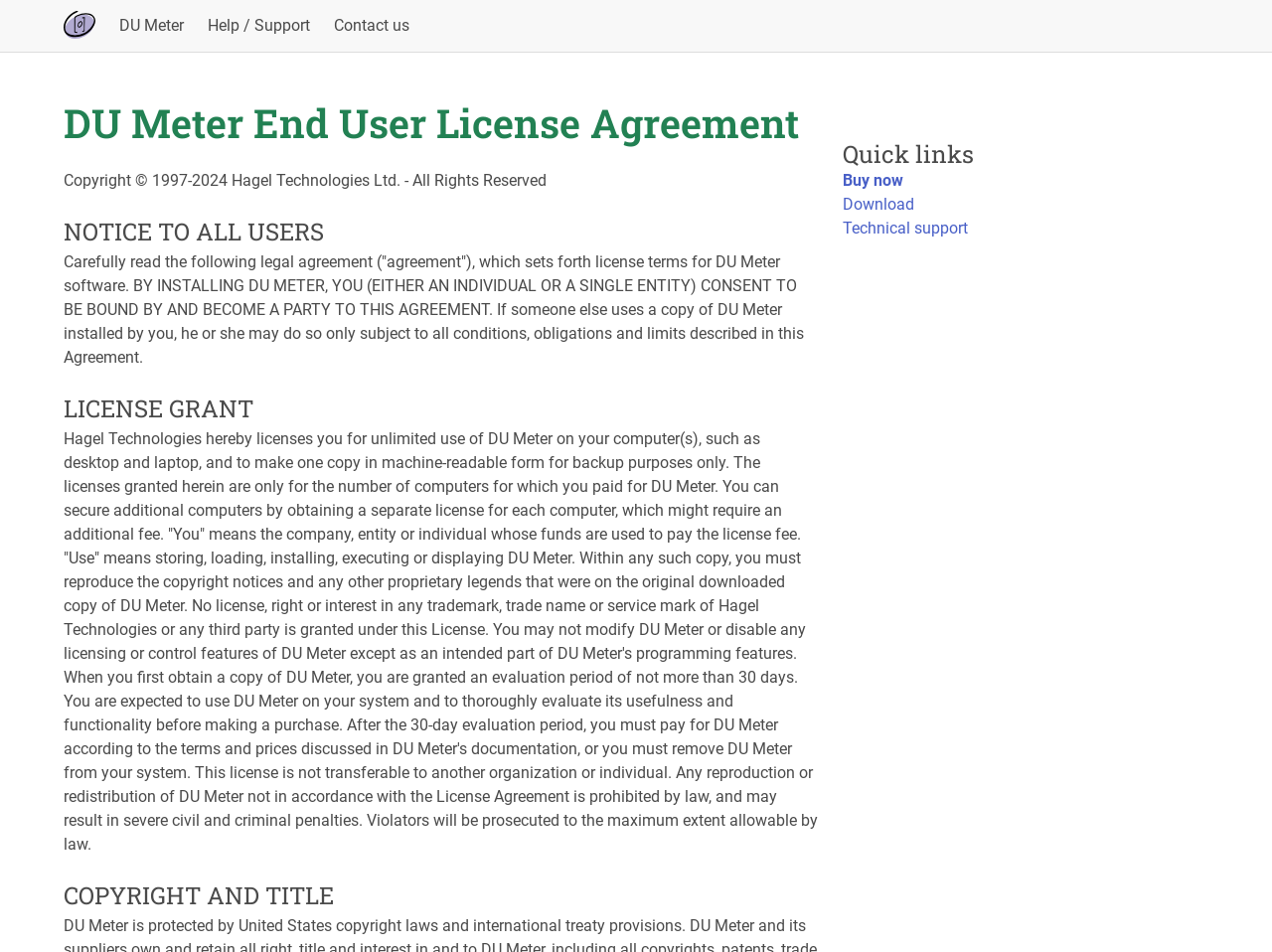What is the purpose of the DU Meter software?
Using the visual information from the image, give a one-word or short-phrase answer.

Monitor computer usage